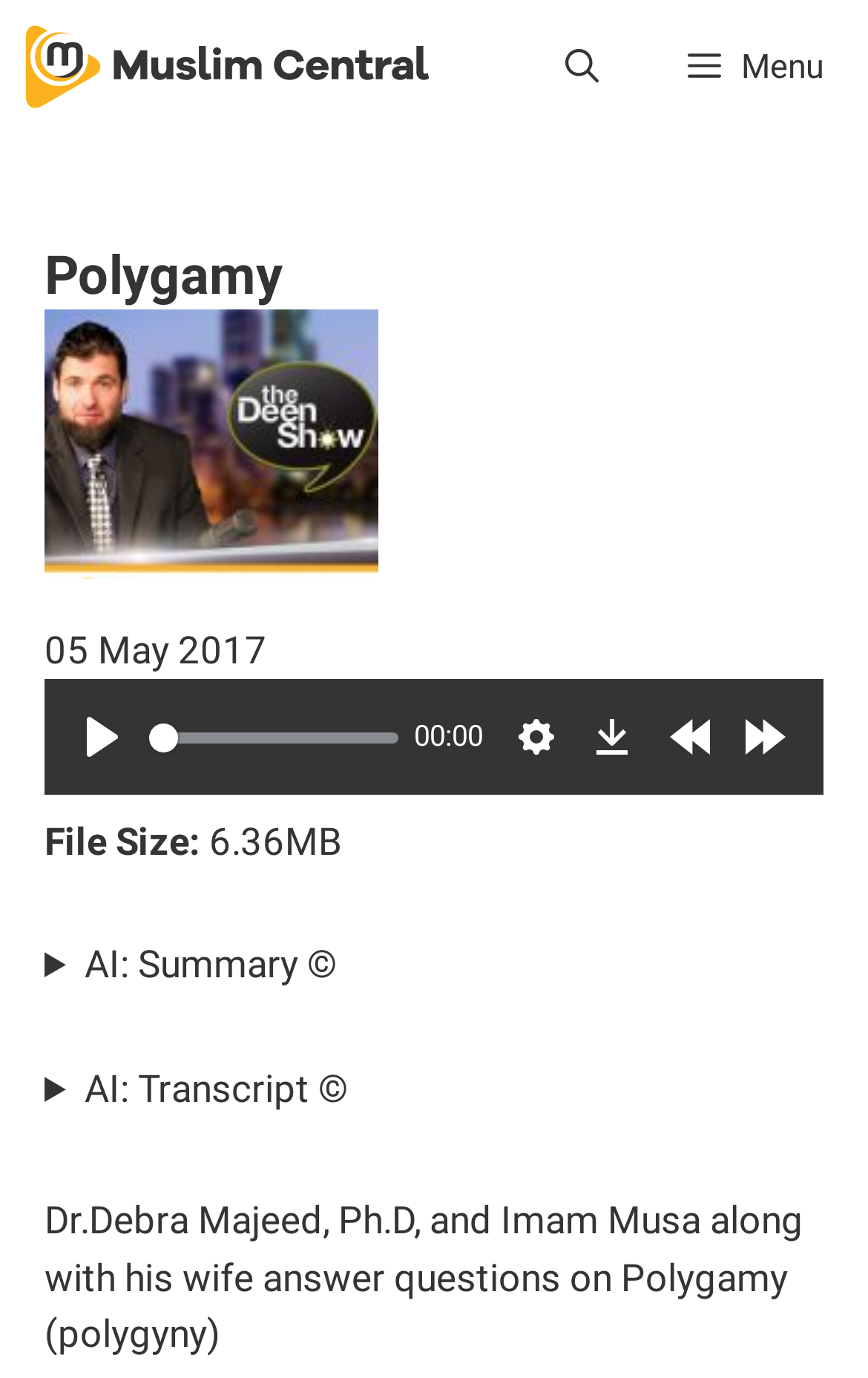What is the file size of the audio lecture?
Look at the webpage screenshot and answer the question with a detailed explanation.

The file size of the audio lecture can be determined by looking at the text 'File Size: 6.36MB' on the webpage, which provides information about the audio file.